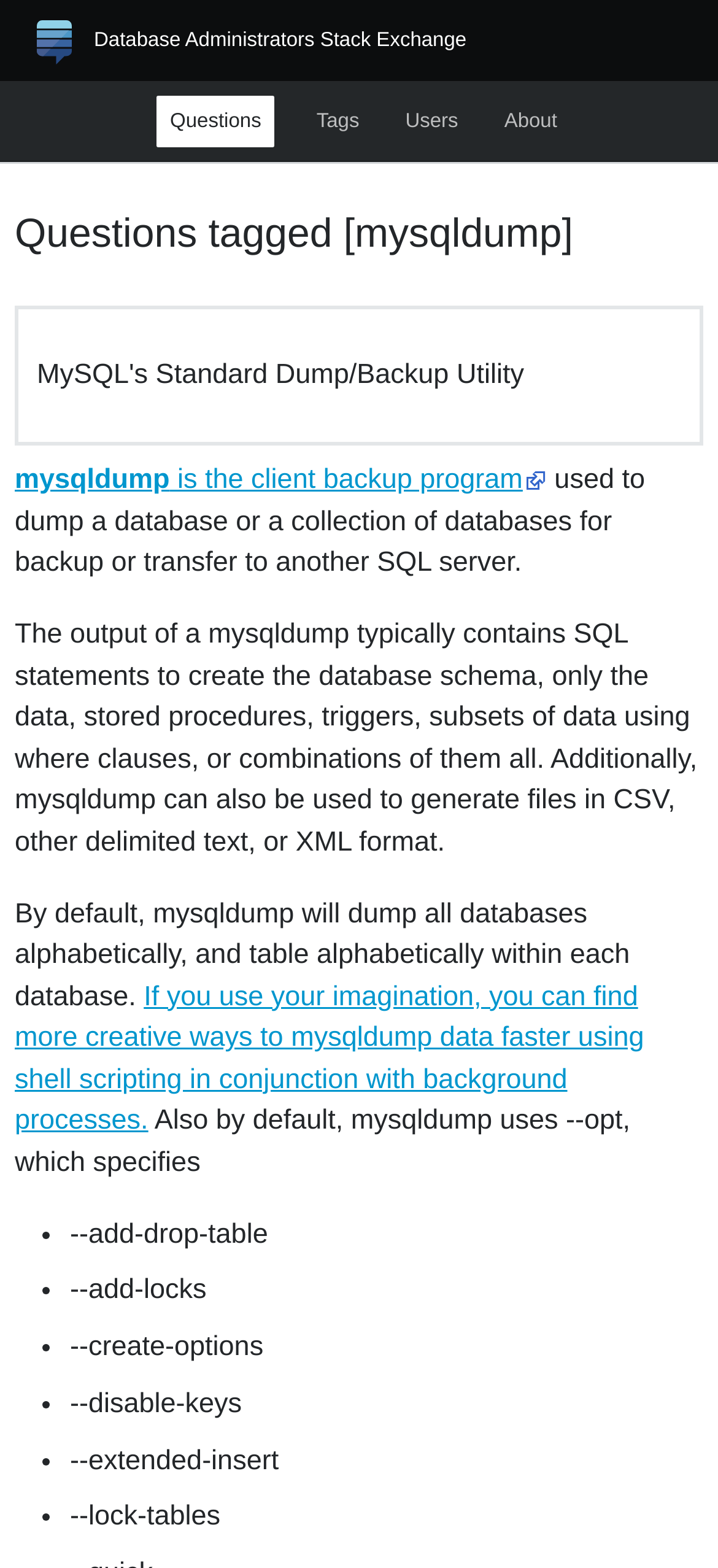Please determine the bounding box coordinates for the element that should be clicked to follow these instructions: "Read about mysqldump is the client backup program".

[0.021, 0.296, 0.761, 0.316]